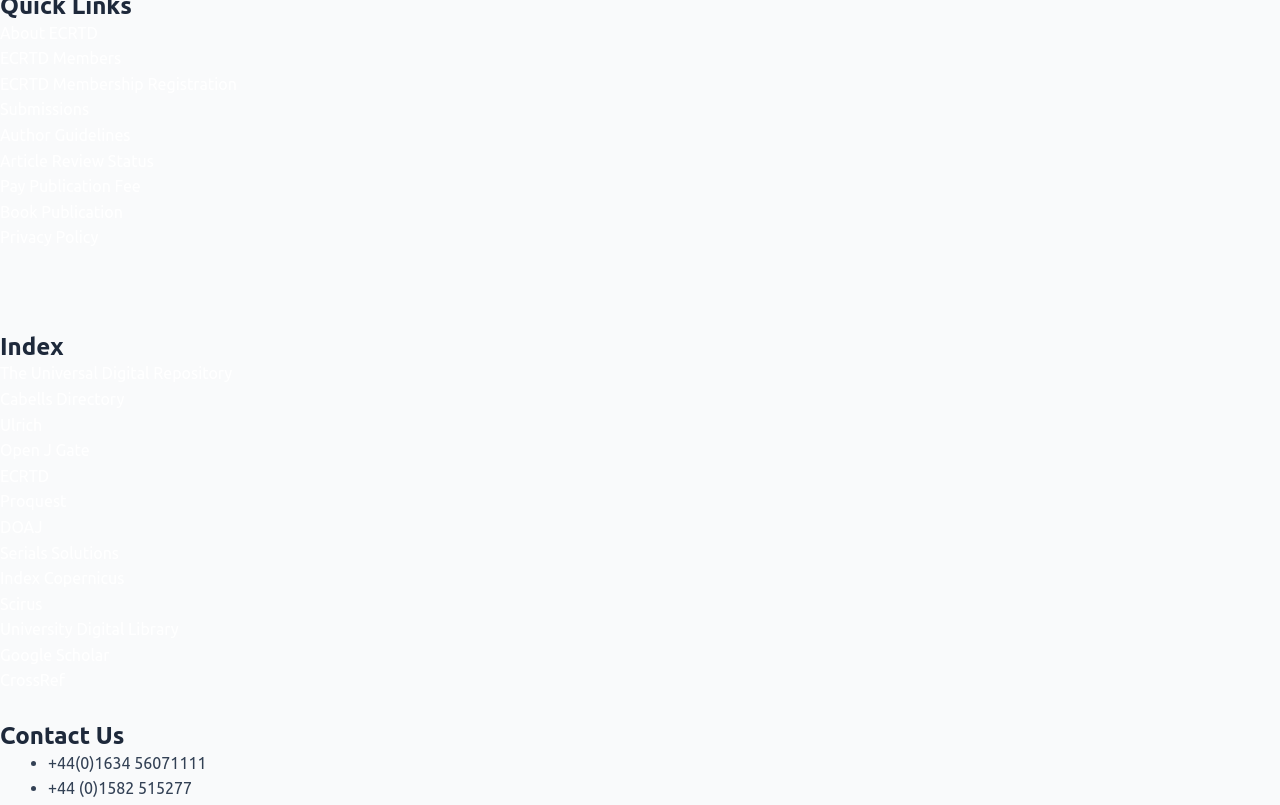Kindly respond to the following question with a single word or a brief phrase: 
How many headings are there on the webpage?

2